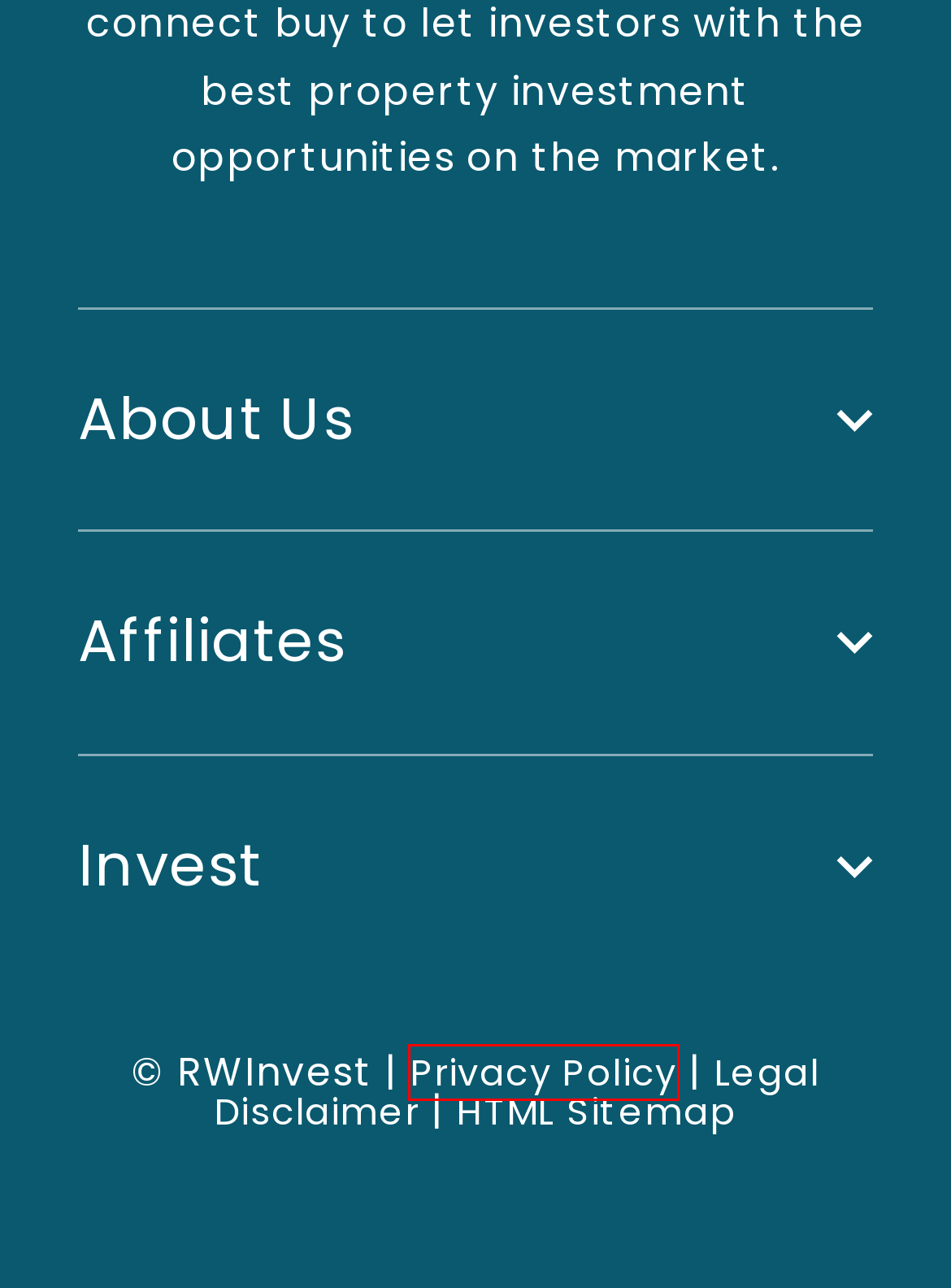Given a screenshot of a webpage with a red rectangle bounding box around a UI element, select the best matching webpage description for the new webpage that appears after clicking the highlighted element. The candidate descriptions are:
A. Property Investment Liverpool: Liverpool Buy to Let Investments - RWinvest
B. Careers at RWinvest | RWinvest
C. HTML Sitemap - RWinvest
D. Legal Disclaimer - RWinvest
E. Consumer Codes Approval Scheme (CCAS)
F. RWinvest Reviews | Read Customer Service Reviews of www.rw-invest.com
G. Website Privacy & Cookie Policy | RWinvest
H. Partners and Developers - RWinvest

G